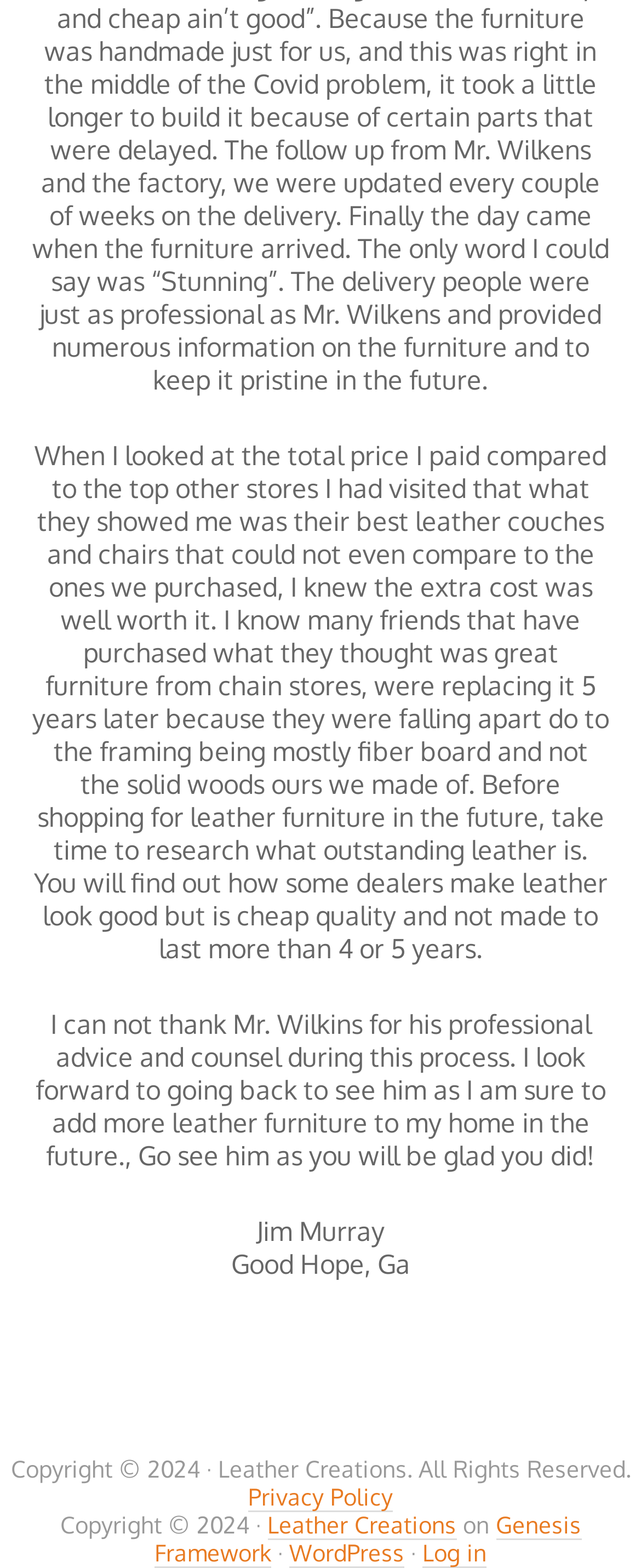Where is the customer from?
Based on the image, answer the question in a detailed manner.

The customer is from Good Hope, Ga because the text explicitly states 'Good Hope, Ga' which is likely the customer's location.